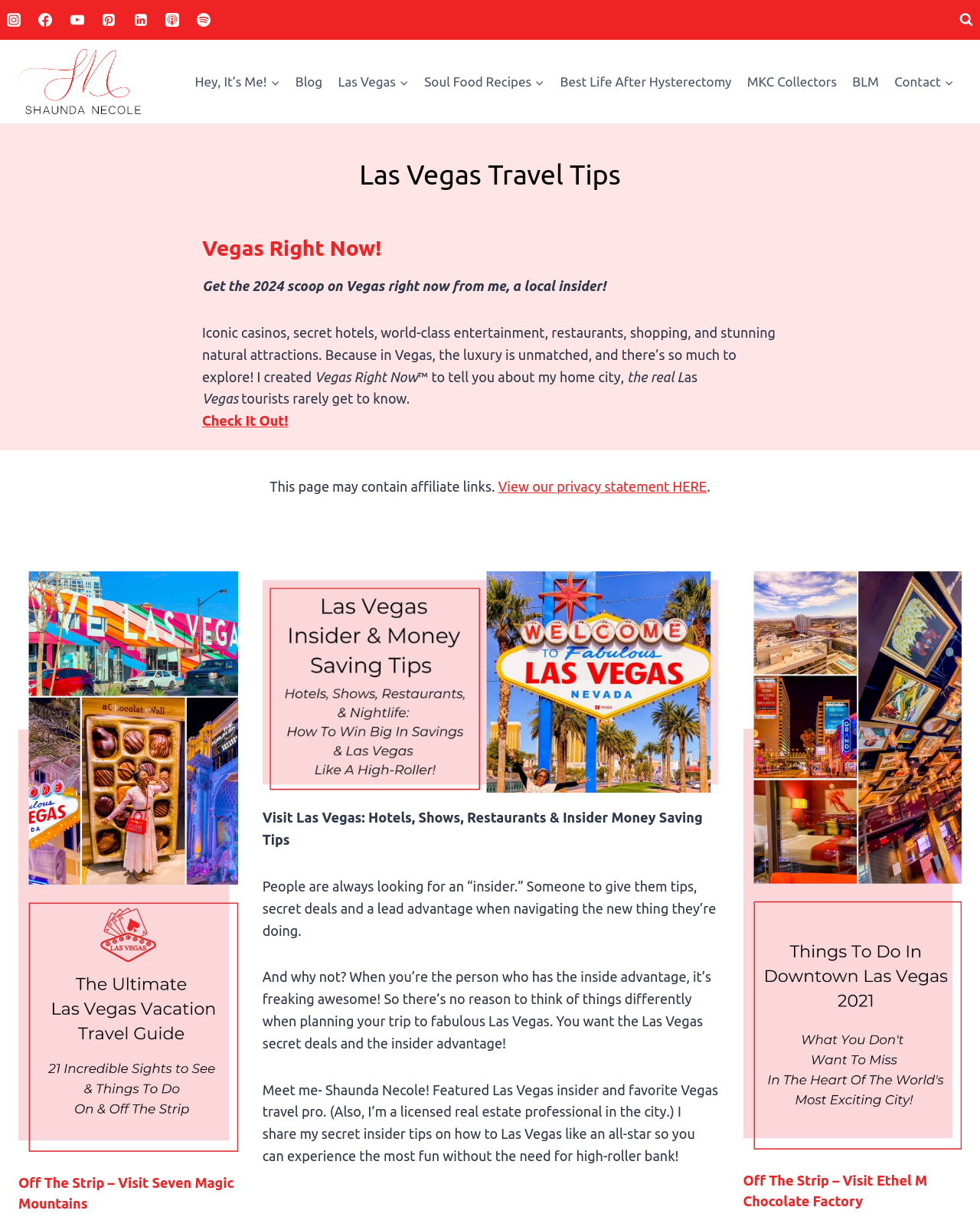Provide the bounding box coordinates of the UI element that matches the description: "View our privacy statement HERE".

[0.508, 0.389, 0.721, 0.402]